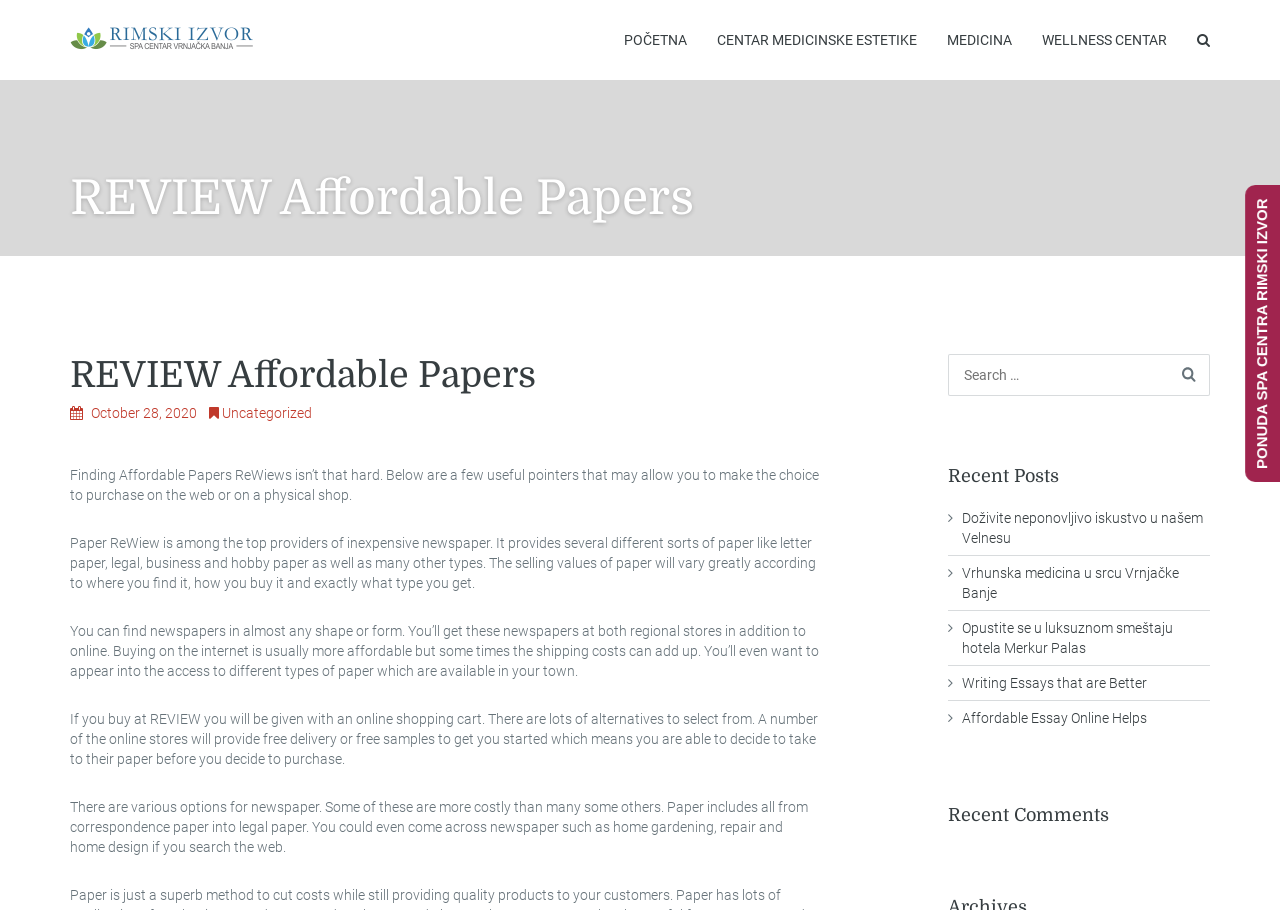Describe the entire webpage, focusing on both content and design.

The webpage is a review page for Affordable Papers, with a focus on providing information about finding affordable papers and reviews. At the top of the page, there is a navigation menu with five links: "POČETNA", "CENTAR MEDICINSKE ESTETIKE", "MEDICINA", "WELLNESS CENTAR", and a search icon. Below the navigation menu, there is a heading that reads "REVIEW Affordable Papers".

The main content of the page is divided into several sections. The first section has a heading that reads "REVIEW Affordable Papers" and contains a brief introduction to finding affordable papers. Below this introduction, there are four paragraphs of text that provide more information about paper reviews, including the types of paper available, the benefits of buying online, and the importance of considering shipping costs.

To the right of the main content, there are three complementary sections. The first section has a heading that reads "Recent Posts" and contains five links to recent posts, including "Doživite neponovljivo iskustvo u našem Velnesu", "Vrhunska medicina u srcu Vrnjačke Banje", "Opustite se u luksuznom smeštaju hotela Merkur Palas", "Writing Essays that are Better", and "Affordable Essay Online Helps". The second section has a heading that reads "Search" and contains a search box. The third section has a heading that reads "Recent Comments".

Overall, the webpage is well-organized and easy to navigate, with clear headings and concise text that provides useful information about affordable papers and reviews.